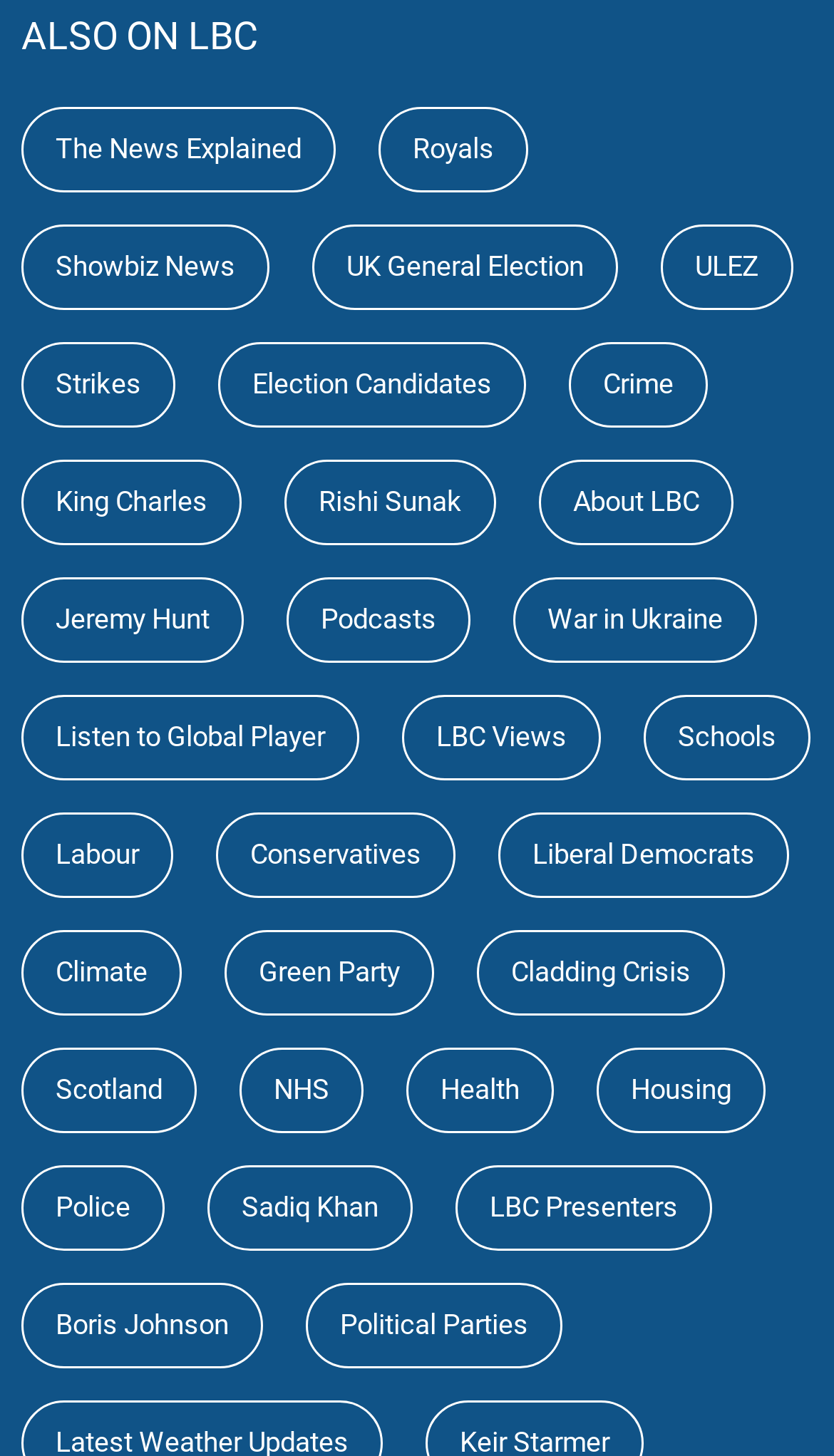Extract the bounding box coordinates of the UI element described by: "LBC Views". The coordinates should include four float numbers ranging from 0 to 1, e.g., [left, top, right, bottom].

[0.482, 0.477, 0.721, 0.536]